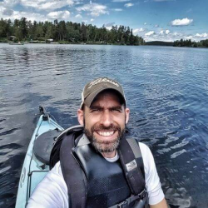Analyze the image and answer the question with as much detail as possible: 
What is the author associated with?

The image represents the adventurous spirit of enjoying water sports like kayaking, which correlates with the interests of Jay Schwartz, the author associated with Kayak Guidance, who shares his passion for water activities and the joy of exploring nature.